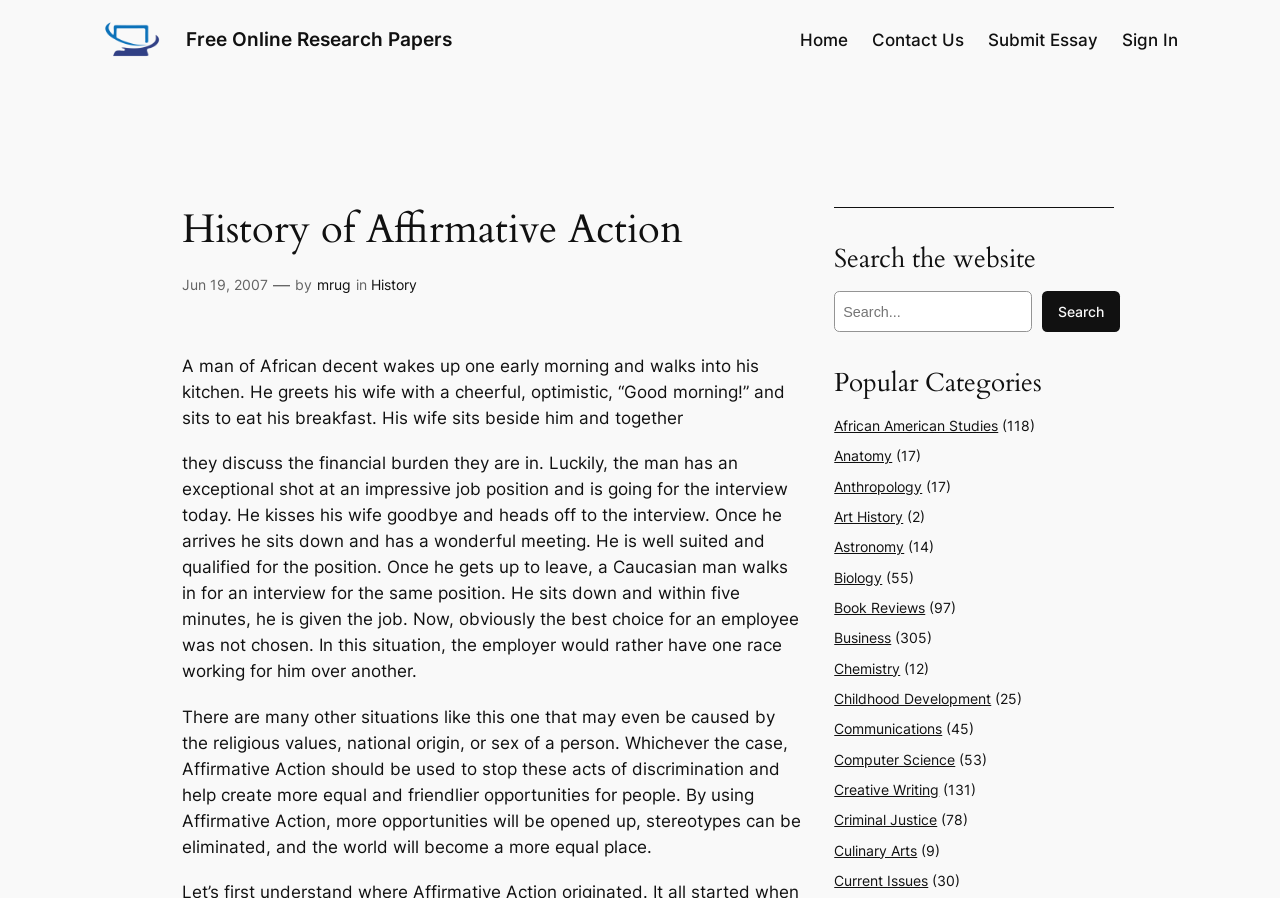Using the webpage screenshot and the element description parent_node: Search name="s" placeholder="Search...", determine the bounding box coordinates. Specify the coordinates in the format (top-left x, top-left y, bottom-right x, bottom-right y) with values ranging from 0 to 1.

[0.652, 0.324, 0.806, 0.37]